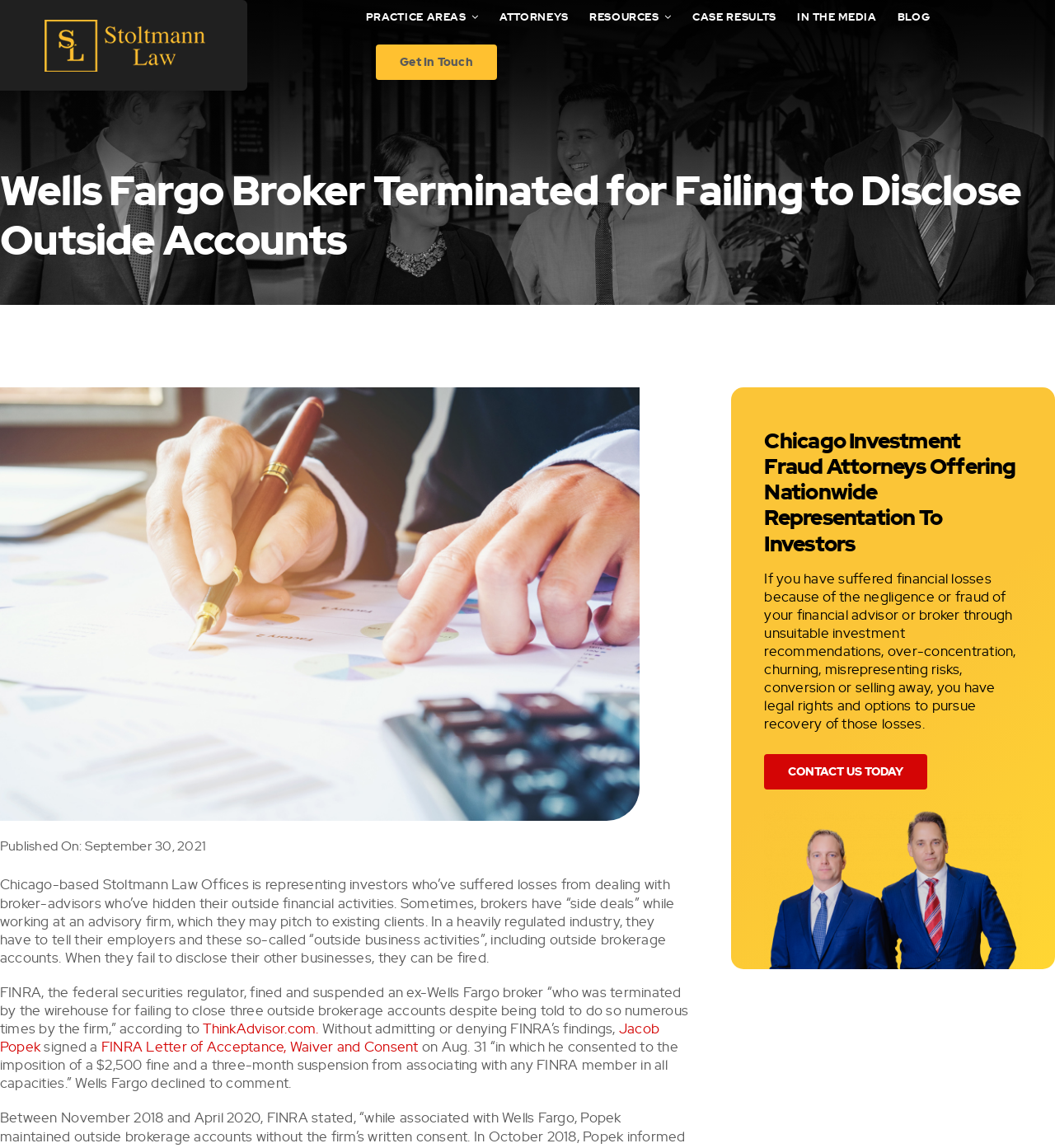Please identify the coordinates of the bounding box that should be clicked to fulfill this instruction: "Learn about FINRA Letter of Acceptance".

[0.096, 0.904, 0.397, 0.92]